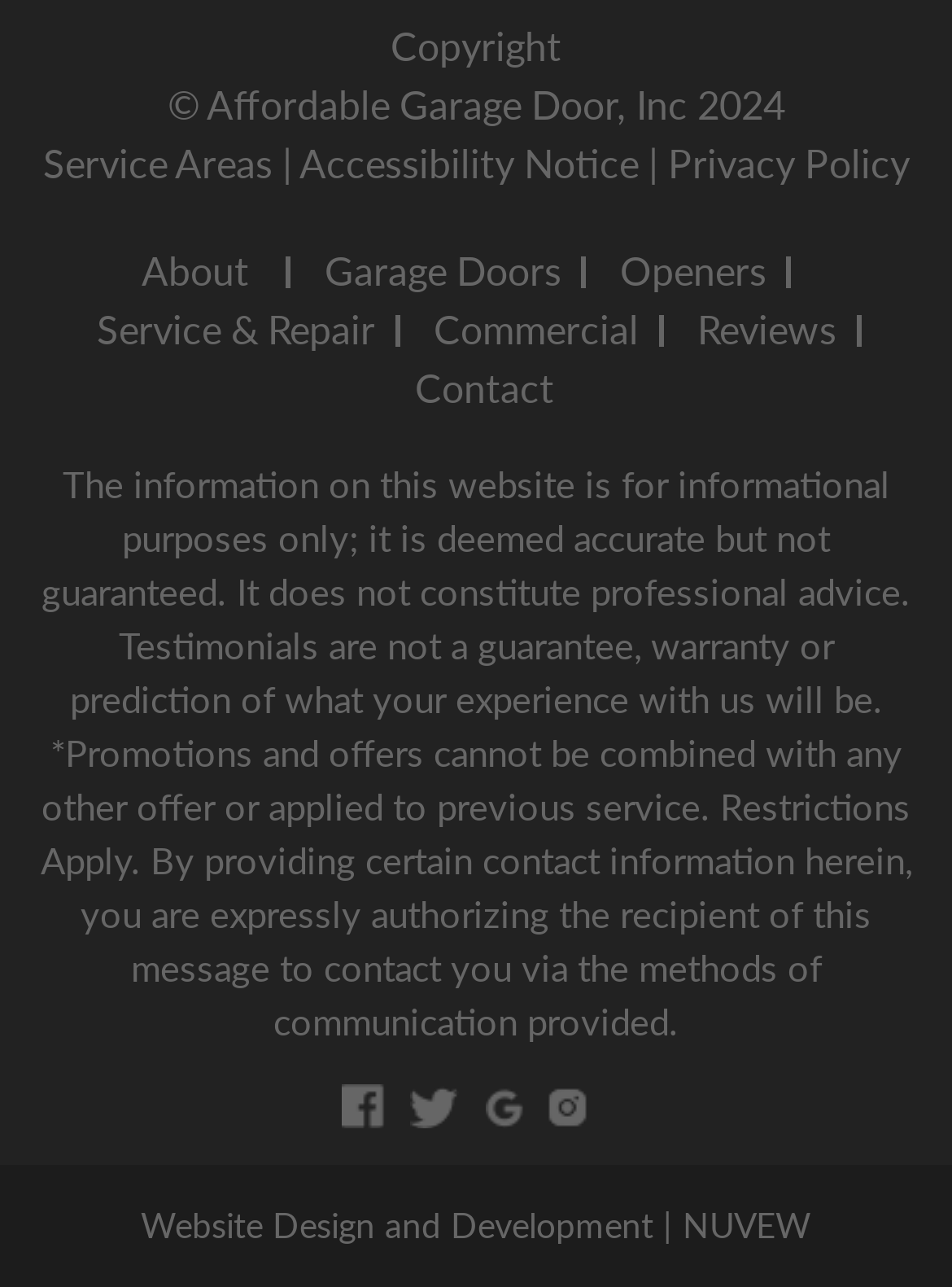Give a short answer using one word or phrase for the question:
What services does the company offer?

Garage Doors, Openers, Service & Repair, Commercial